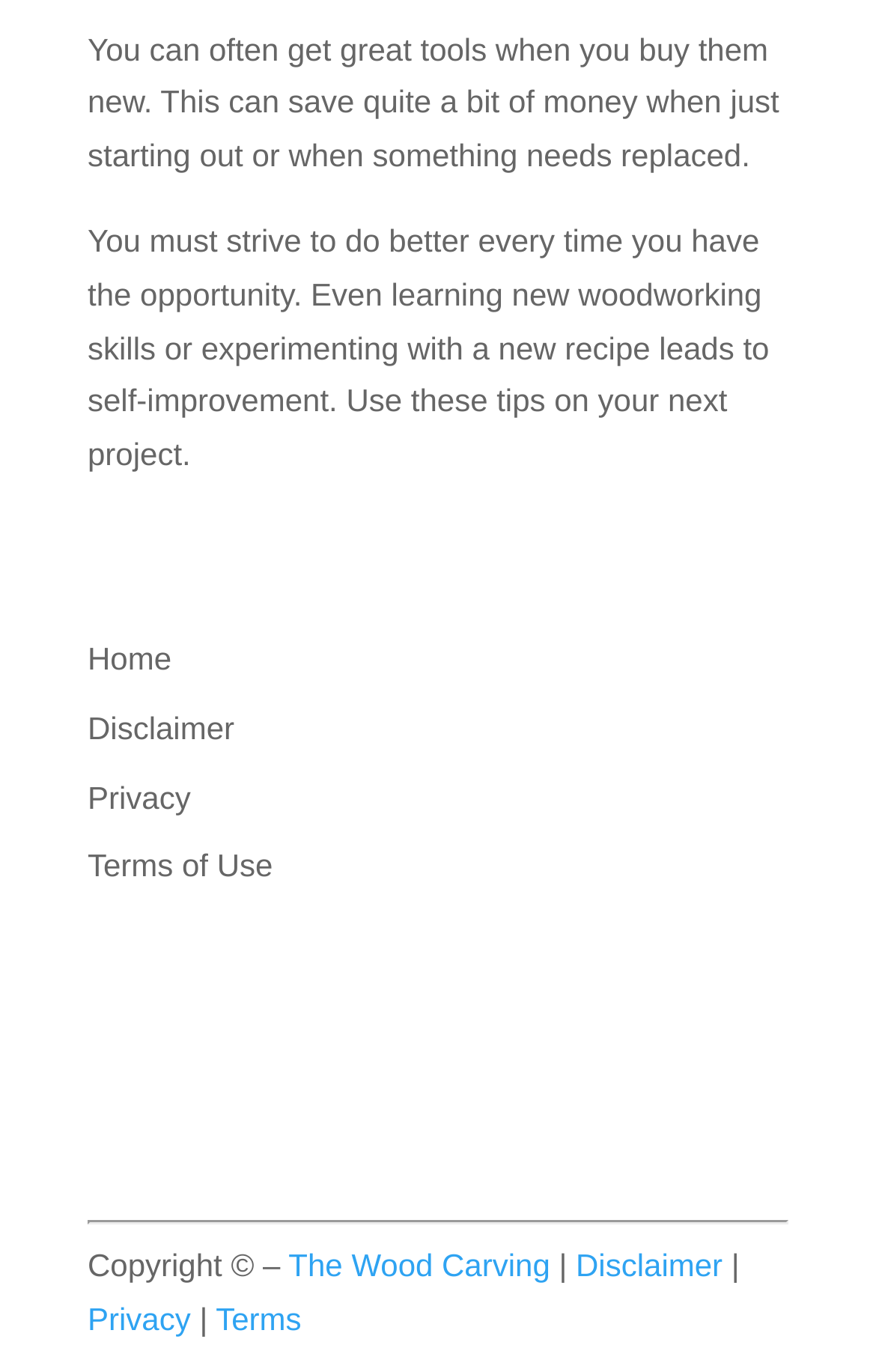Predict the bounding box for the UI component with the following description: "The Wood Carving".

[0.329, 0.909, 0.628, 0.935]